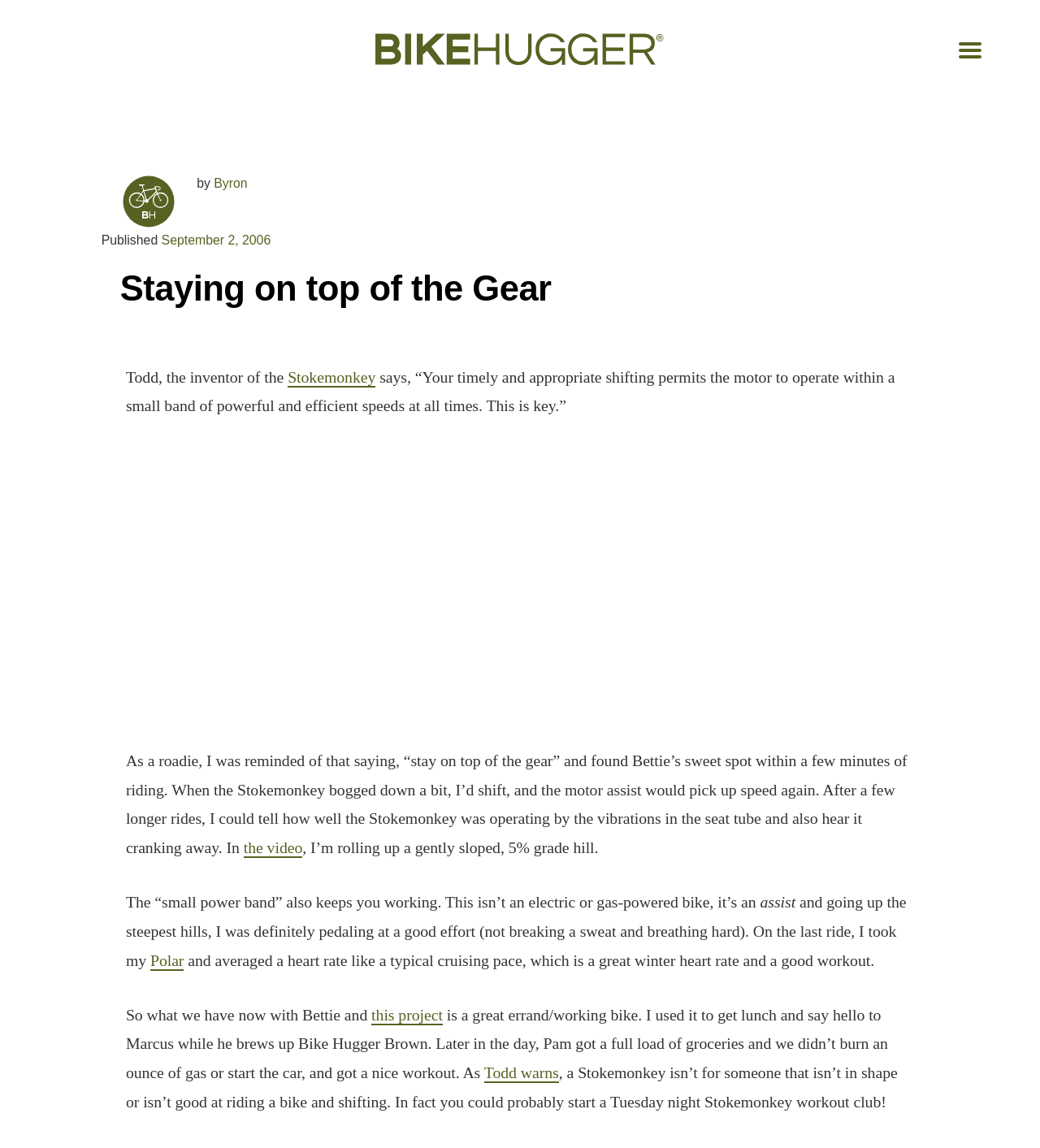Using the provided element description "Menu", determine the bounding box coordinates of the UI element.

[0.915, 0.028, 0.95, 0.061]